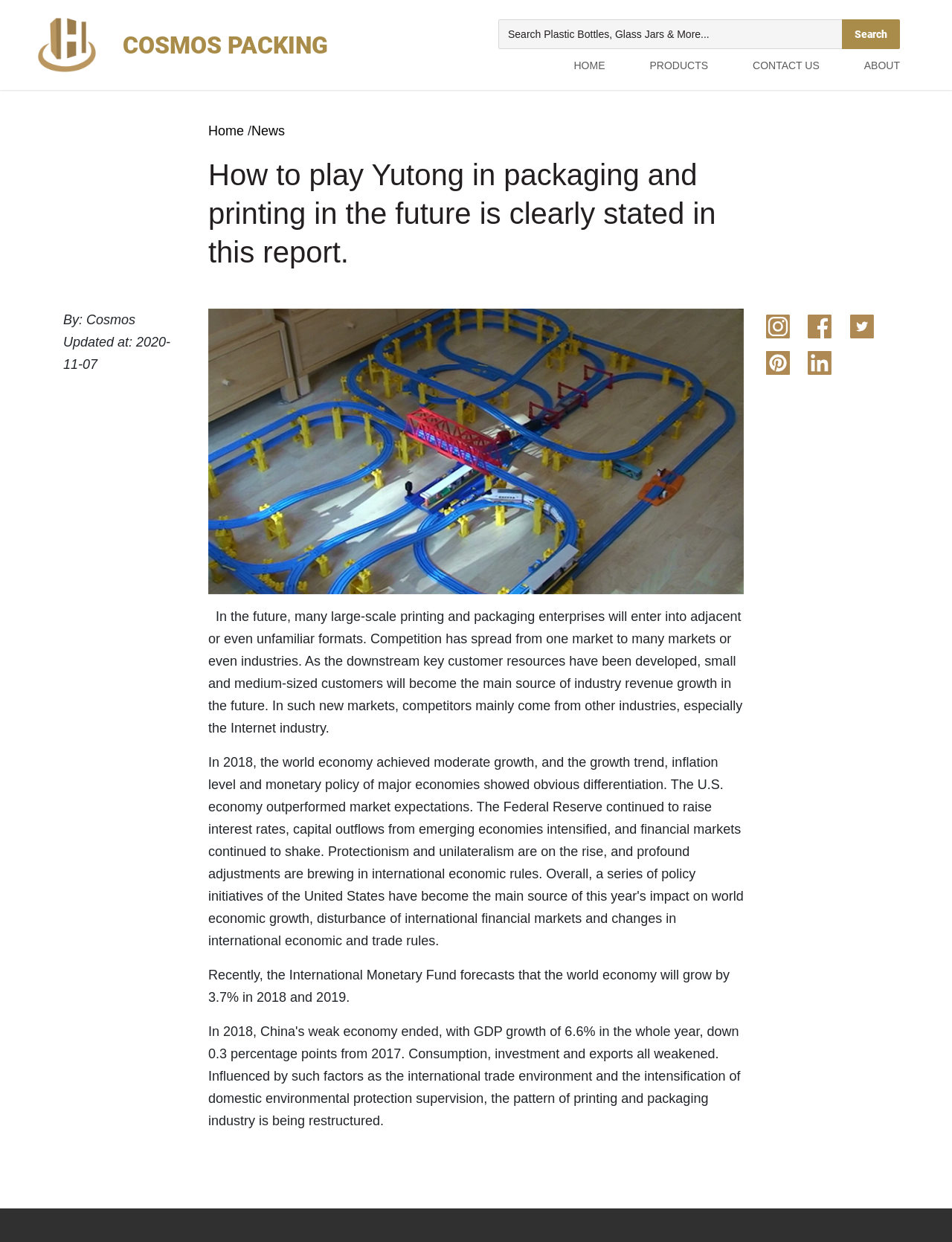Offer a meticulous caption that includes all visible features of the webpage.

This webpage appears to be a report or article about the future of Yutong in packaging and printing. At the top left corner, there is a logo of "Packaging" with an image of "Best cosmetic packaging" beside it. Below the logo, there is a menu bar with links to "HOME", "PRODUCTS", "CONTACT US", and "ABOUT". 

To the right of the menu bar, there is a search box with a "Search" button. Above the search box, there is a navigation menu with links to "Home", "News", and a separator. 

The main content of the webpage is a report with a heading that matches the meta description. The report is divided into paragraphs, with the first paragraph discussing the future of large-scale printing and packaging enterprises. The second paragraph mentions a forecast by the International Monetary Fund.

At the top right corner, there are social media links to "instagram", "facebook", "twitter", "pinterest", and "linkedin", each with its corresponding icon.